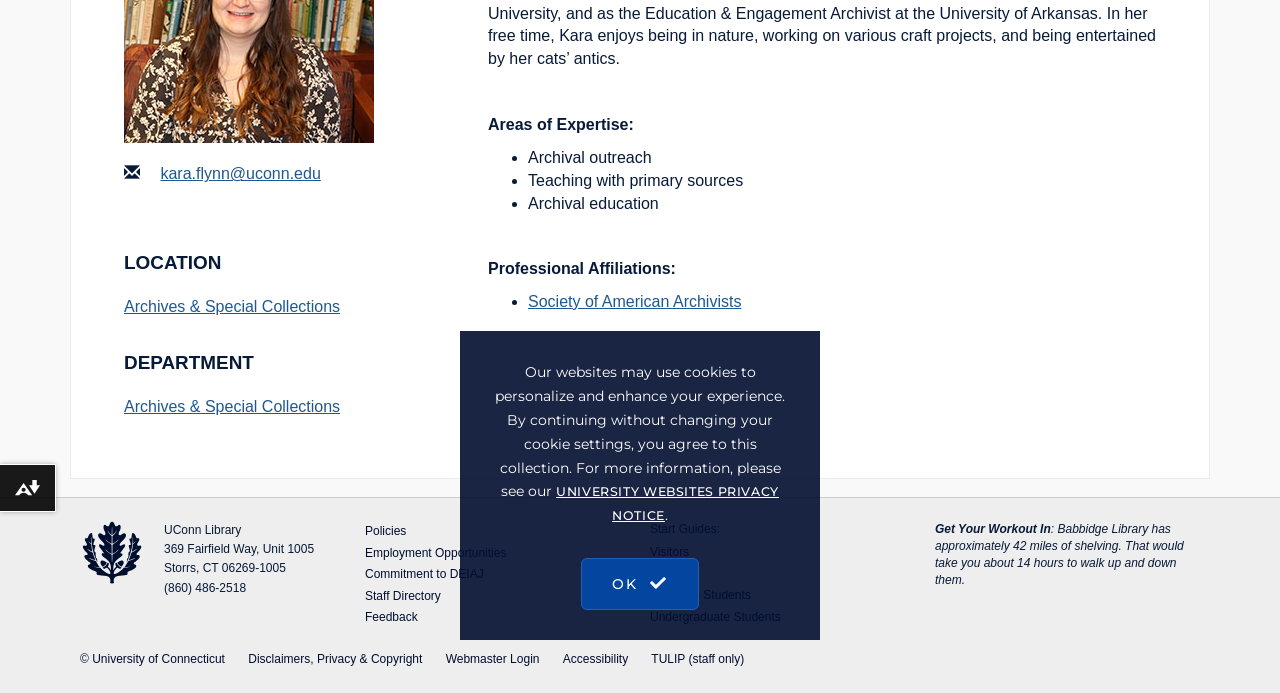Bounding box coordinates must be specified in the format (top-left x, top-left y, bottom-right x, bottom-right y). All values should be floating point numbers between 0 and 1. What are the bounding box coordinates of the UI element described as: Employment Opportunities

[0.285, 0.787, 0.396, 0.807]